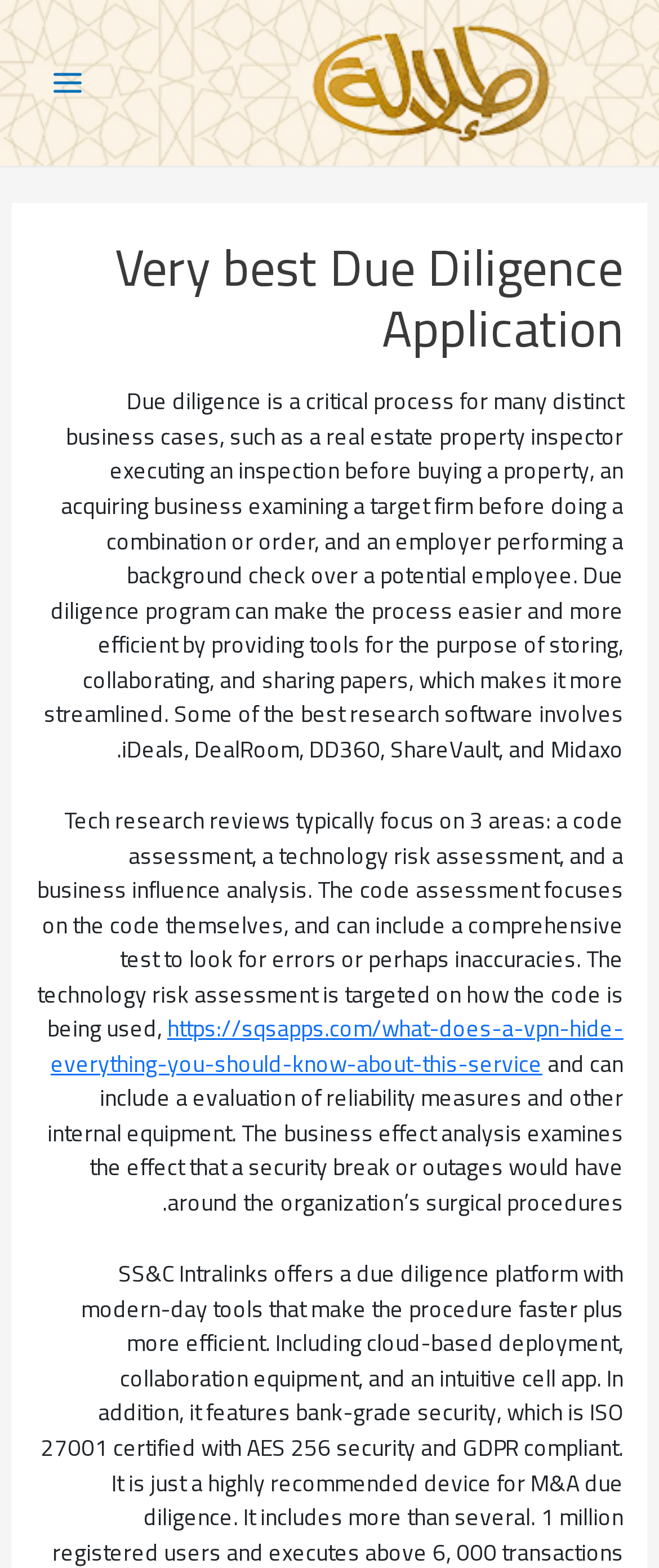What is the purpose of due diligence program?
Could you please answer the question thoroughly and with as much detail as possible?

Based on the webpage content, due diligence program can make the process easier and more efficient by providing tools for the purpose of storing, collaborating, and sharing papers, which makes it more streamlined.